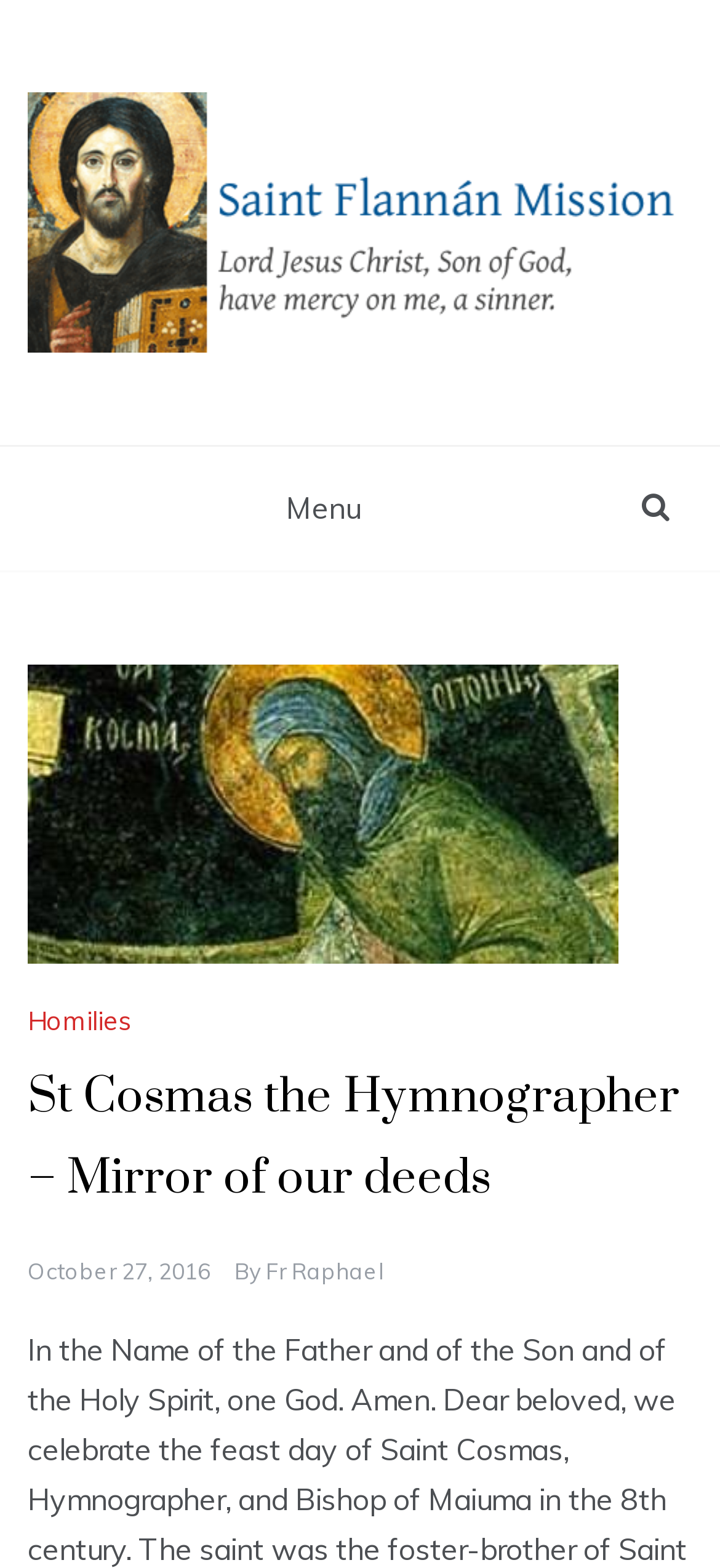Answer the question briefly using a single word or phrase: 
What is the name of the saint being celebrated?

Saint Cosmas